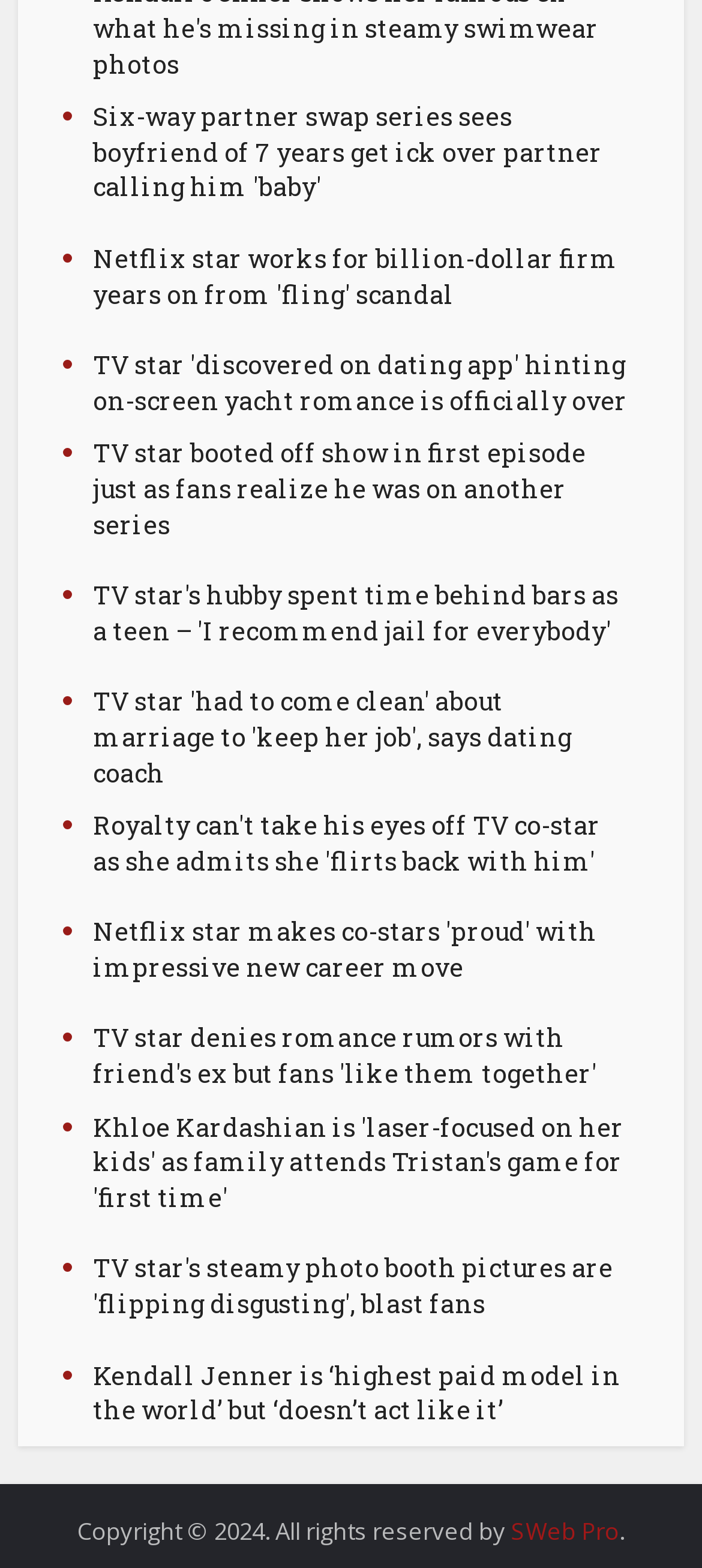What is the topic of the first article?
Please provide a single word or phrase as the answer based on the screenshot.

Six-way partner swap series